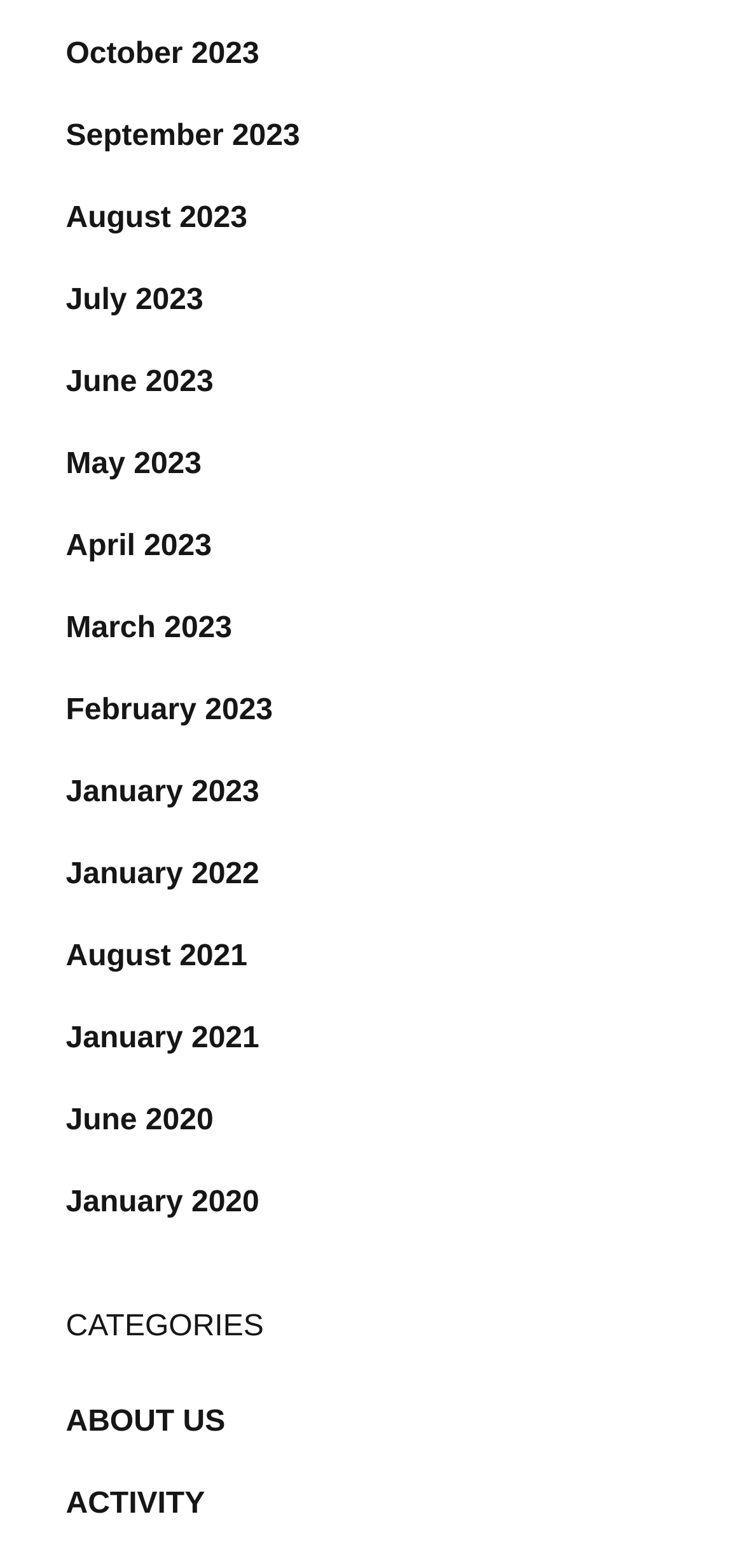For the following element description, predict the bounding box coordinates in the format (top-left x, top-left y, bottom-right x, bottom-right y). All values should be floating point numbers between 0 and 1. Description: October 2023

[0.088, 0.024, 0.348, 0.045]